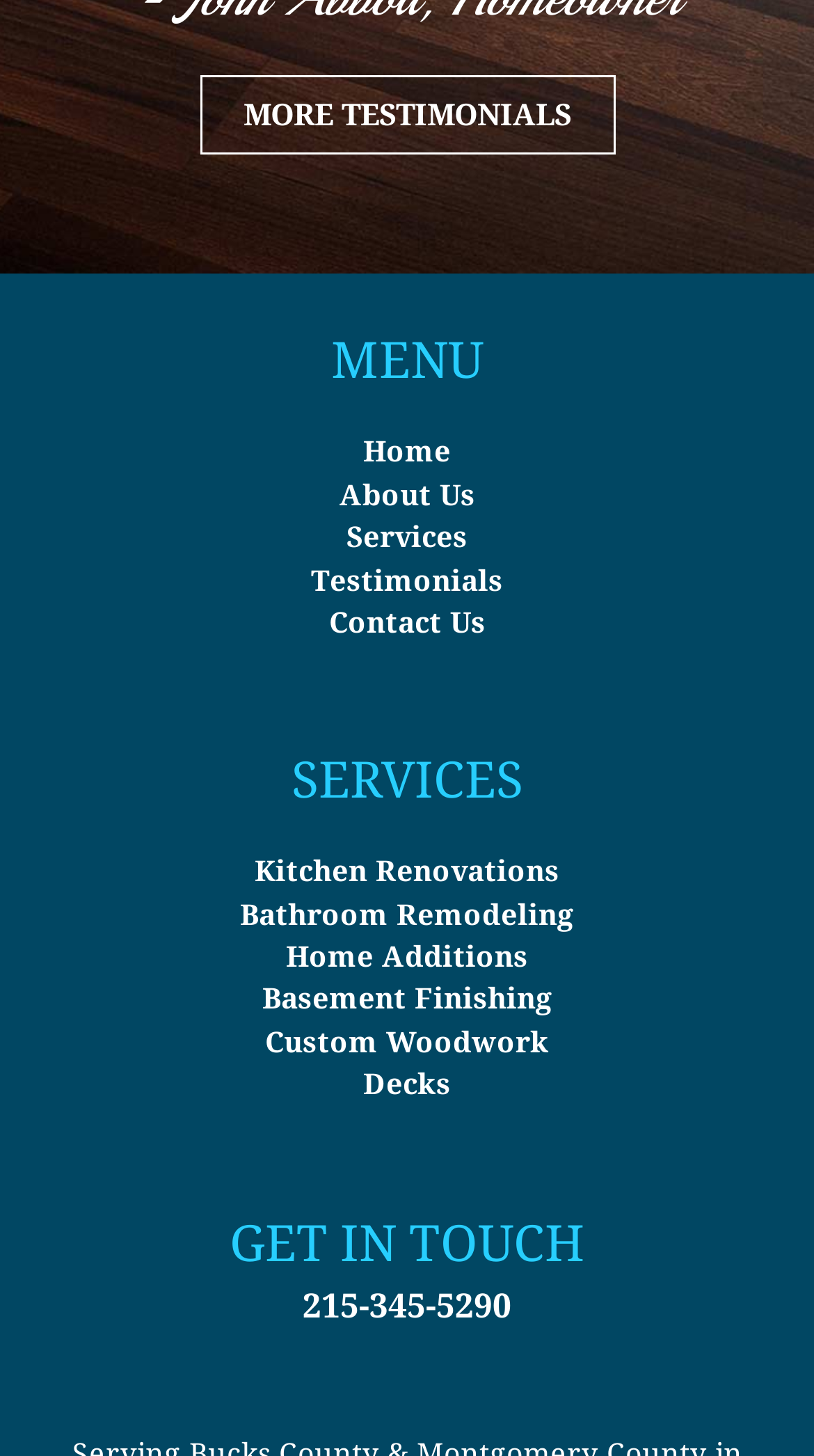Determine the bounding box coordinates of the clickable region to execute the instruction: "View Kitchen Renovations services". The coordinates should be four float numbers between 0 and 1, denoted as [left, top, right, bottom].

[0.313, 0.587, 0.687, 0.61]